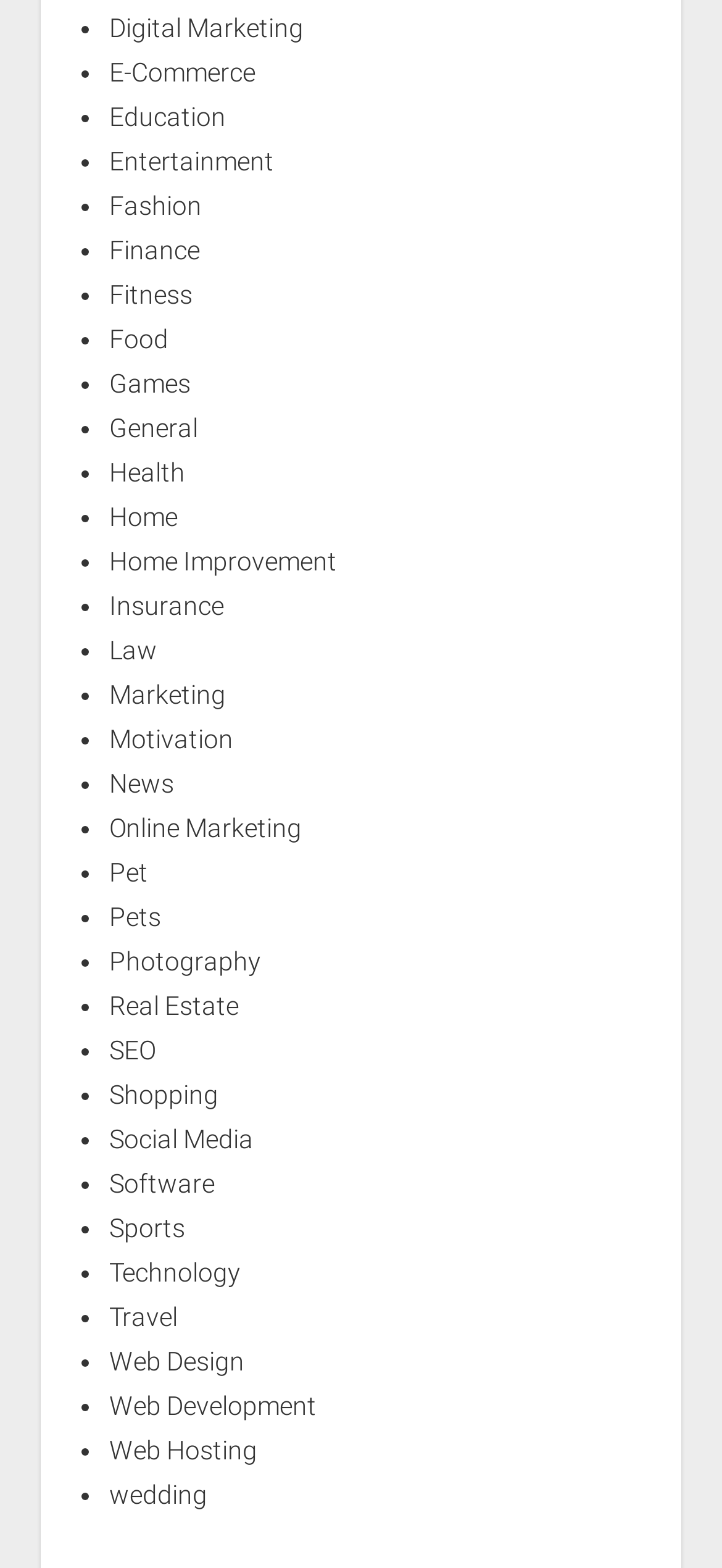Using the information in the image, give a comprehensive answer to the question: 
Is there a category for 'Entertainment'?

I searched the list of links on the webpage and found one that says 'Entertainment', so yes, there is a category for 'Entertainment'.